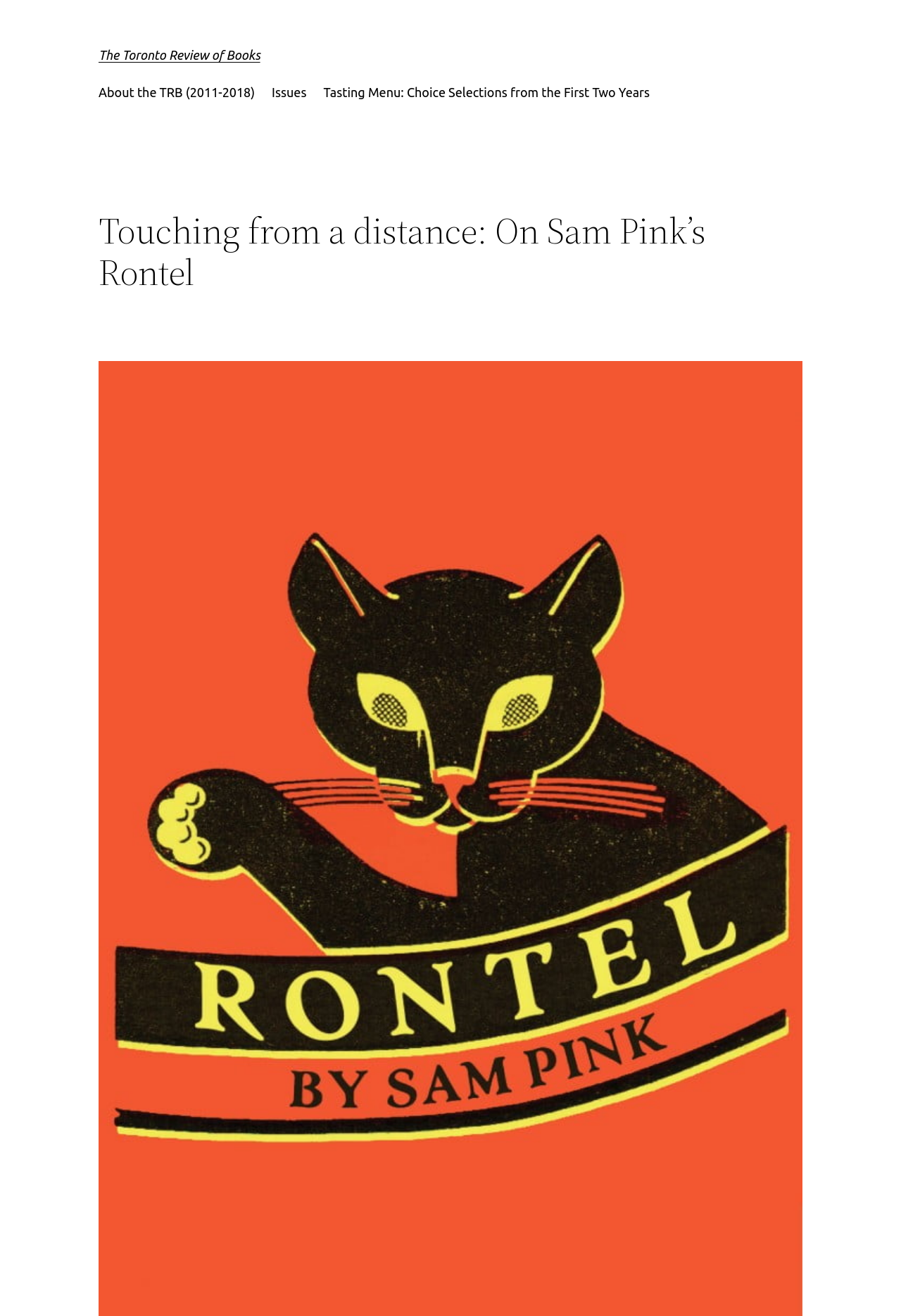Offer a meticulous description of the webpage's structure and content.

The webpage is an article page from The Toronto Review of Books, with a title "Touching from a distance: On Sam Pink’s Rontel". At the top left of the page, there is a heading with the publication's name, "The Toronto Review of Books", which is also a clickable link. 

Below the publication's name, there is a navigation section with three links: "About the TRB (2011-2018)", "Issues", and "Tasting Menu: Choice Selections from the First Two Years". These links are aligned horizontally and take up about two-thirds of the page width.

Further down the page, there is a main heading "Touching from a distance: On Sam Pink’s Rontel", which spans almost the entire page width. This heading is likely the title of the article.